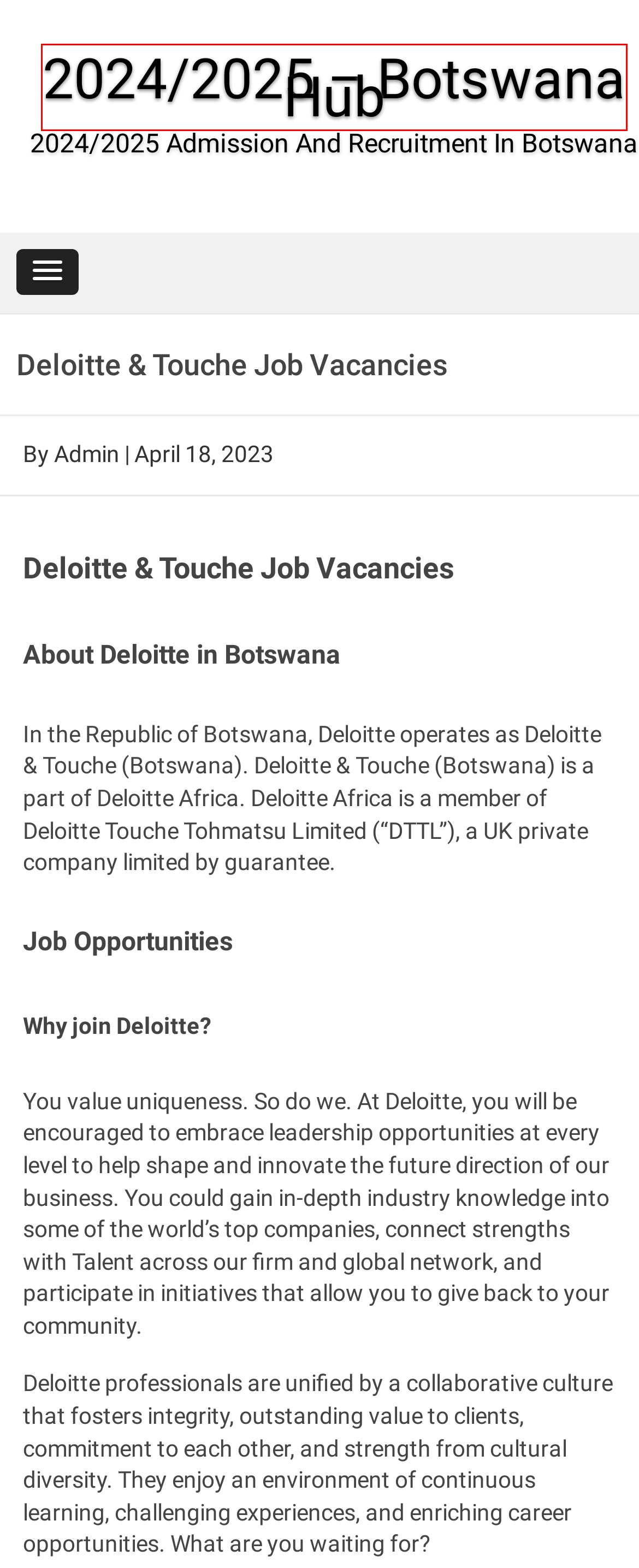You have a screenshot showing a webpage with a red bounding box highlighting an element. Choose the webpage description that best fits the new webpage after clicking the highlighted element. The descriptions are:
A. Job opportunities Archives - 2024/2025 - Botswana Hub
B. Job Opportunities Archives - 2024/2025 - Botswana Hub
C. Admin, Author at 2024/2025 - Botswana Hub
D. Boilermaker Job Vacancies in Botswana - 2024/2025 - Botswana Hub
E. Job Vacancies Archives - 2024/2025 - Botswana Hub
F. Media Job Vacancies in Botswana - 2024/2025 - Botswana Hub
G. 2024/2025 - Botswana Hub - 2024/2025 Admission And Recruitment In Botswana
H. SIGMA ACCOUNTING SERVICES Job Vacancies - 2024/2025 - Botswana Hub

G